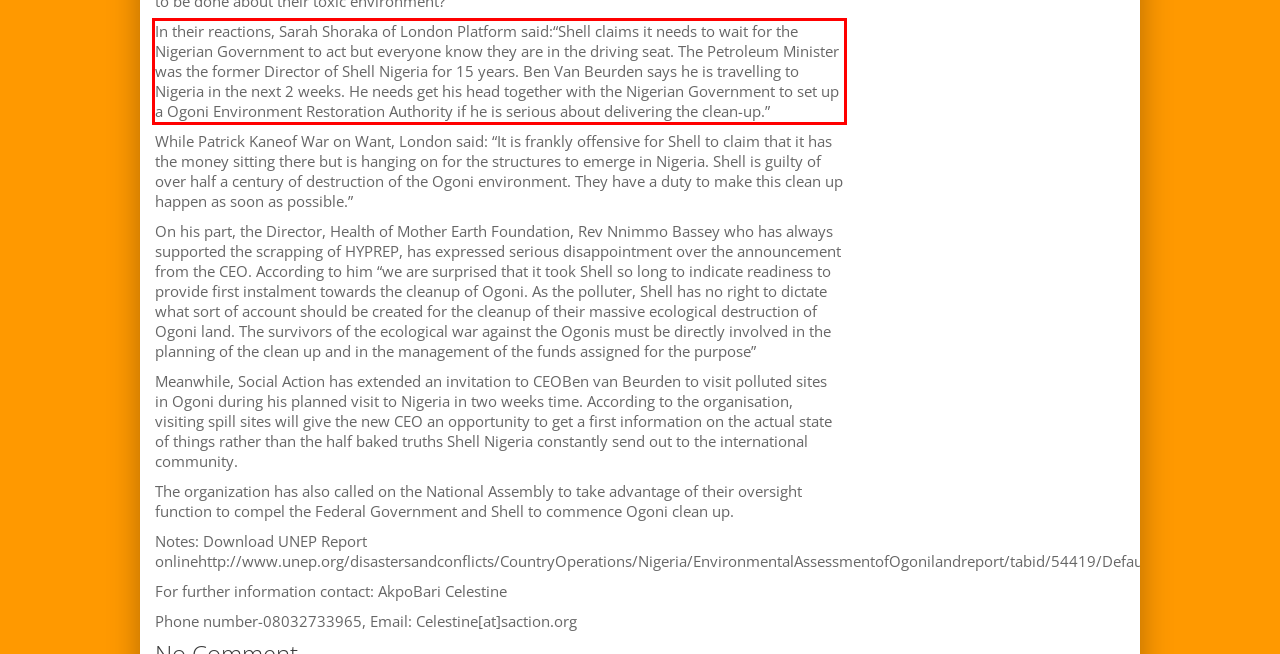Given a webpage screenshot with a red bounding box, perform OCR to read and deliver the text enclosed by the red bounding box.

In their reactions, Sarah Shoraka of London Platform said:“Shell claims it needs to wait for the Nigerian Government to act but everyone know they are in the driving seat. The Petroleum Minister was the former Director of Shell Nigeria for 15 years. Ben Van Beurden says he is travelling to Nigeria in the next 2 weeks. He needs get his head together with the Nigerian Government to set up a Ogoni Environment Restoration Authority if he is serious about delivering the clean-up.”